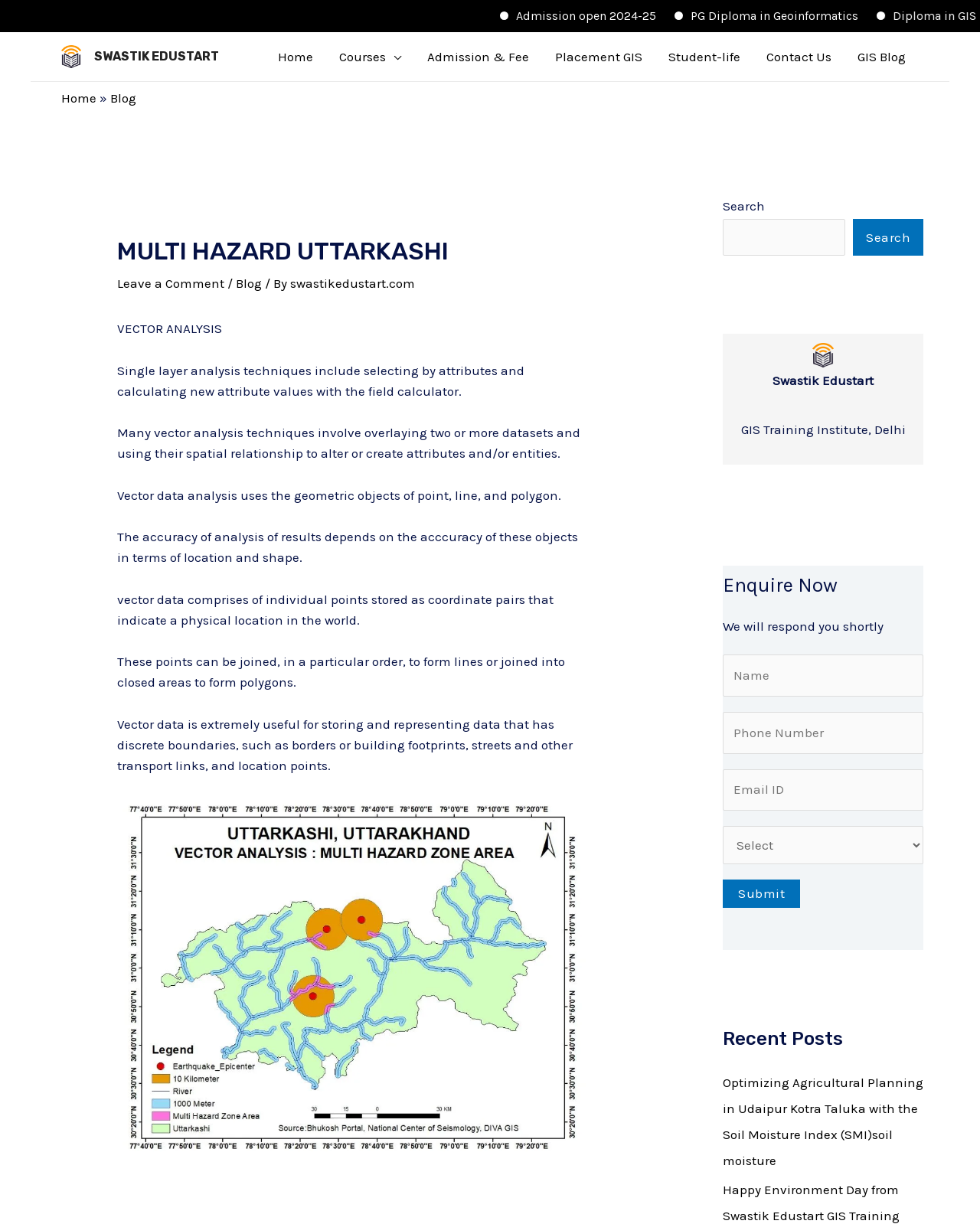What is the importance of accuracy in vector data analysis?
Based on the image, give a one-word or short phrase answer.

Accurate location and shape